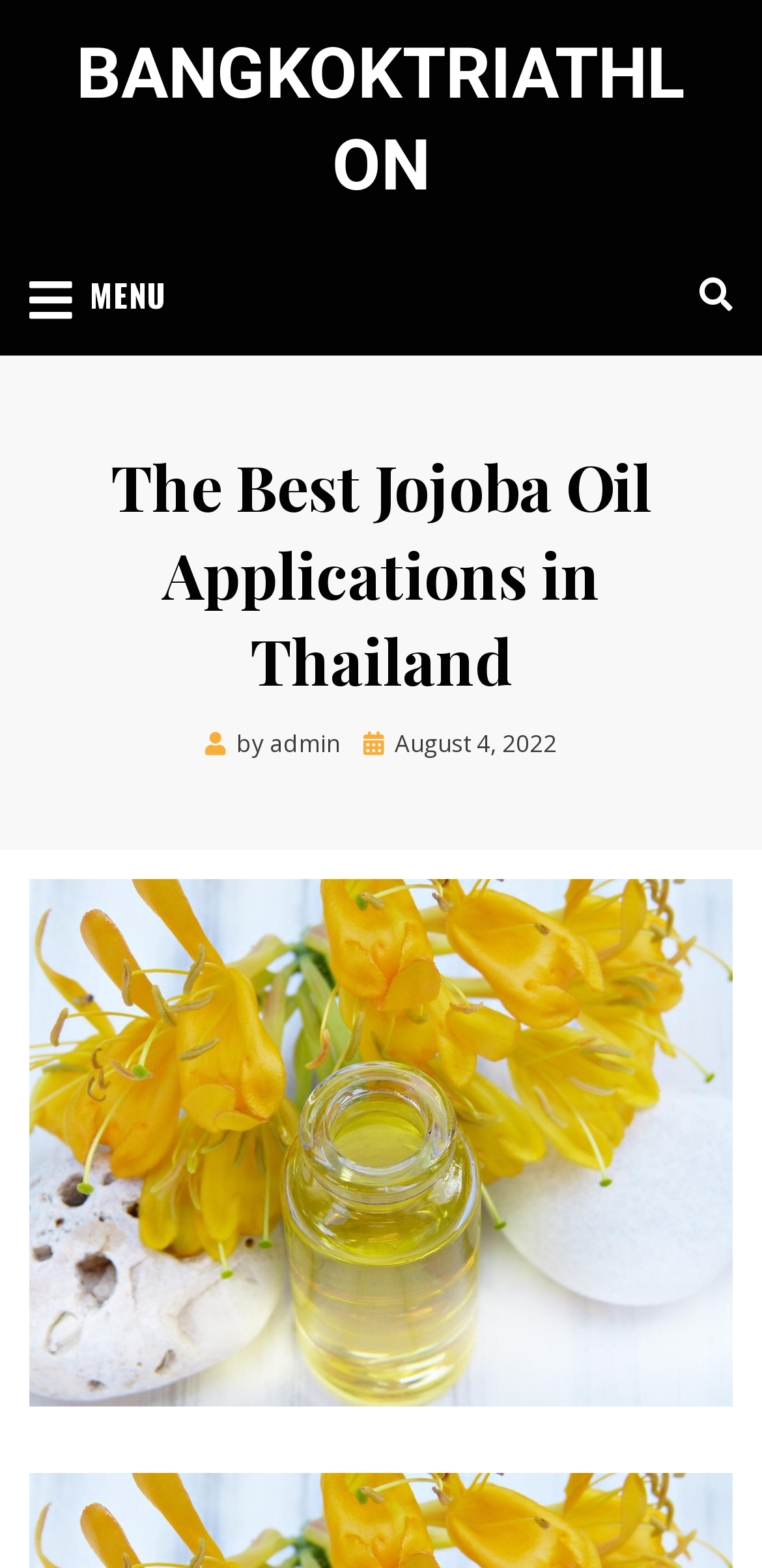Using the element description: "admin", determine the bounding box coordinates. The coordinates should be in the format [left, top, right, bottom], with values between 0 and 1.

[0.354, 0.464, 0.446, 0.485]